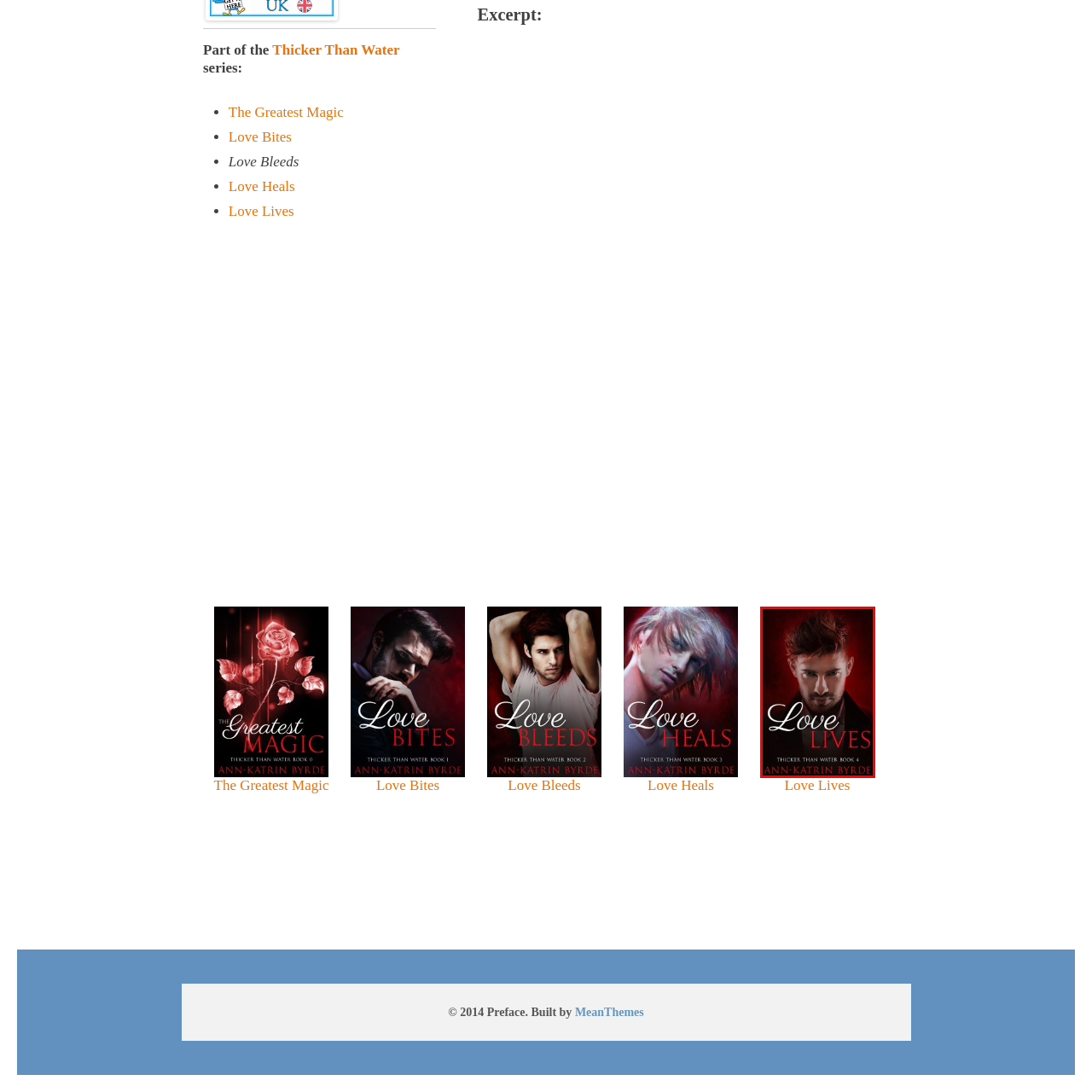Focus on the content inside the red-outlined area of the image and answer the ensuing question in detail, utilizing the information presented: What is the hair color of the male figure?

The caption describes the male figure as having 'tousled, reddish hair', which implies that the hair color of the male figure is reddish in tone.